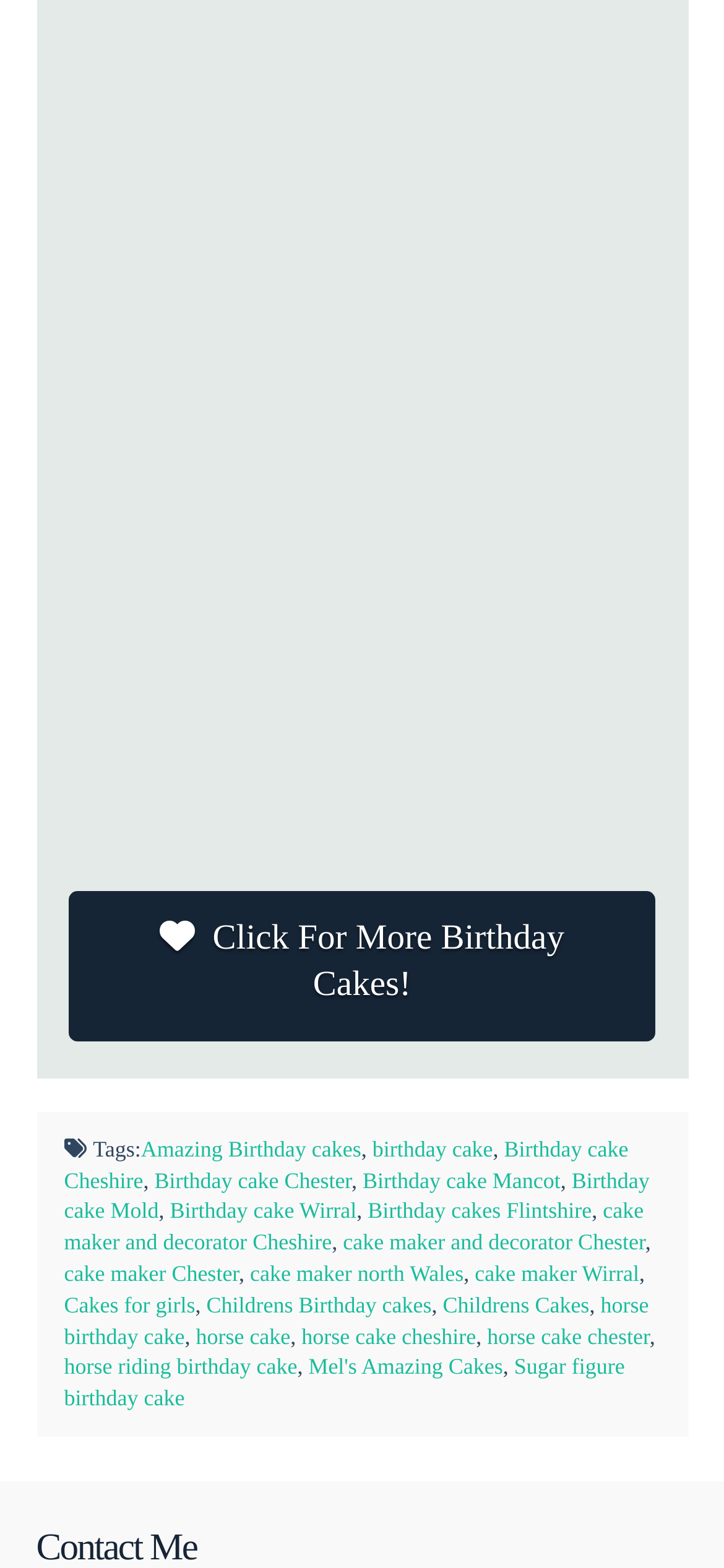Please provide the bounding box coordinates for the UI element as described: "cake maker north Wales". The coordinates must be four floats between 0 and 1, represented as [left, top, right, bottom].

[0.345, 0.804, 0.64, 0.82]